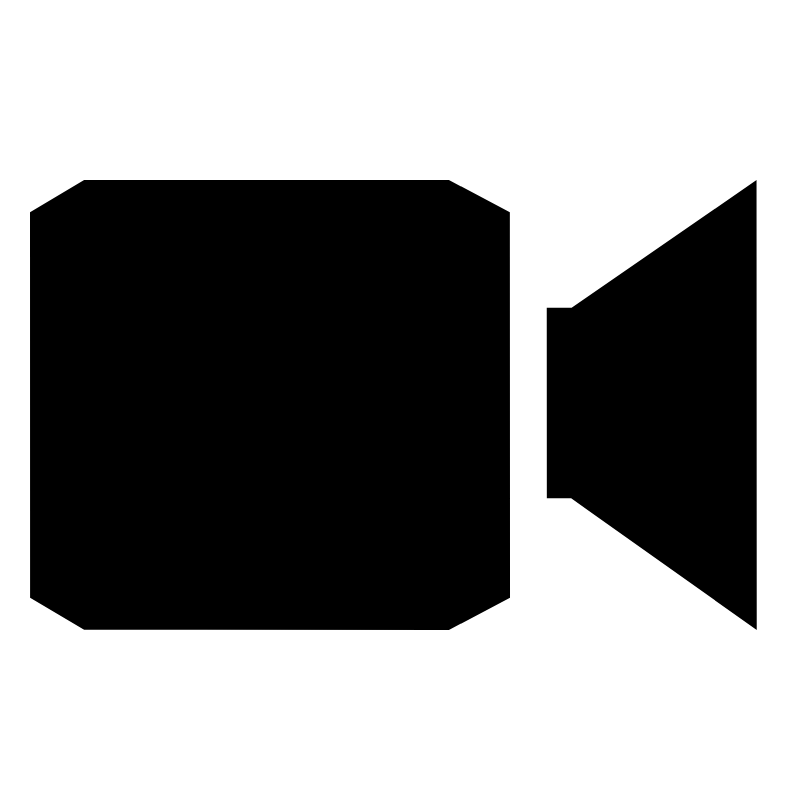What did Salman Rushdie call the prosecution of Arundhati Roy?
Based on the image content, provide your answer in one word or a short phrase.

Disgraceful